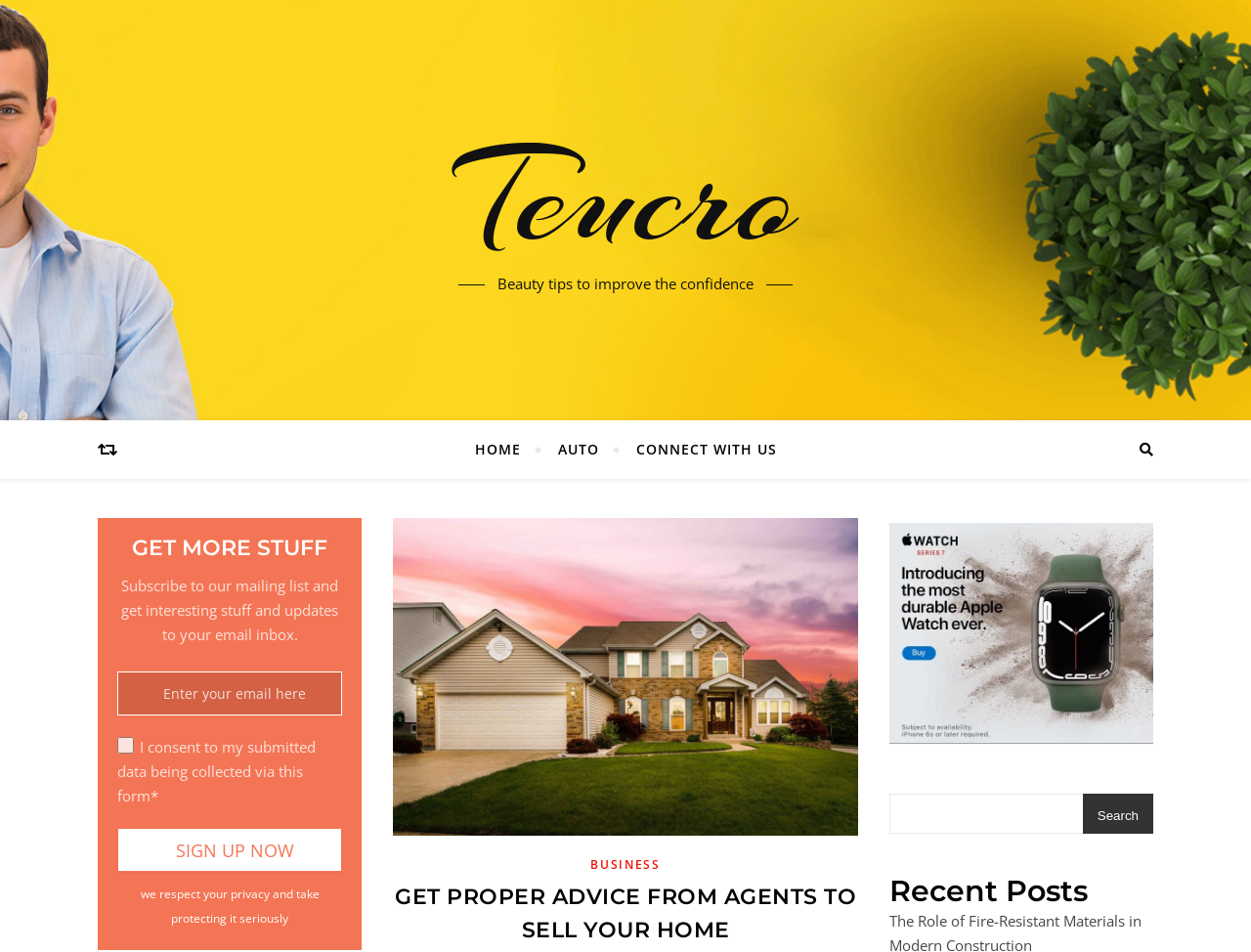Can you specify the bounding box coordinates of the area that needs to be clicked to fulfill the following instruction: "Go to News page"?

None